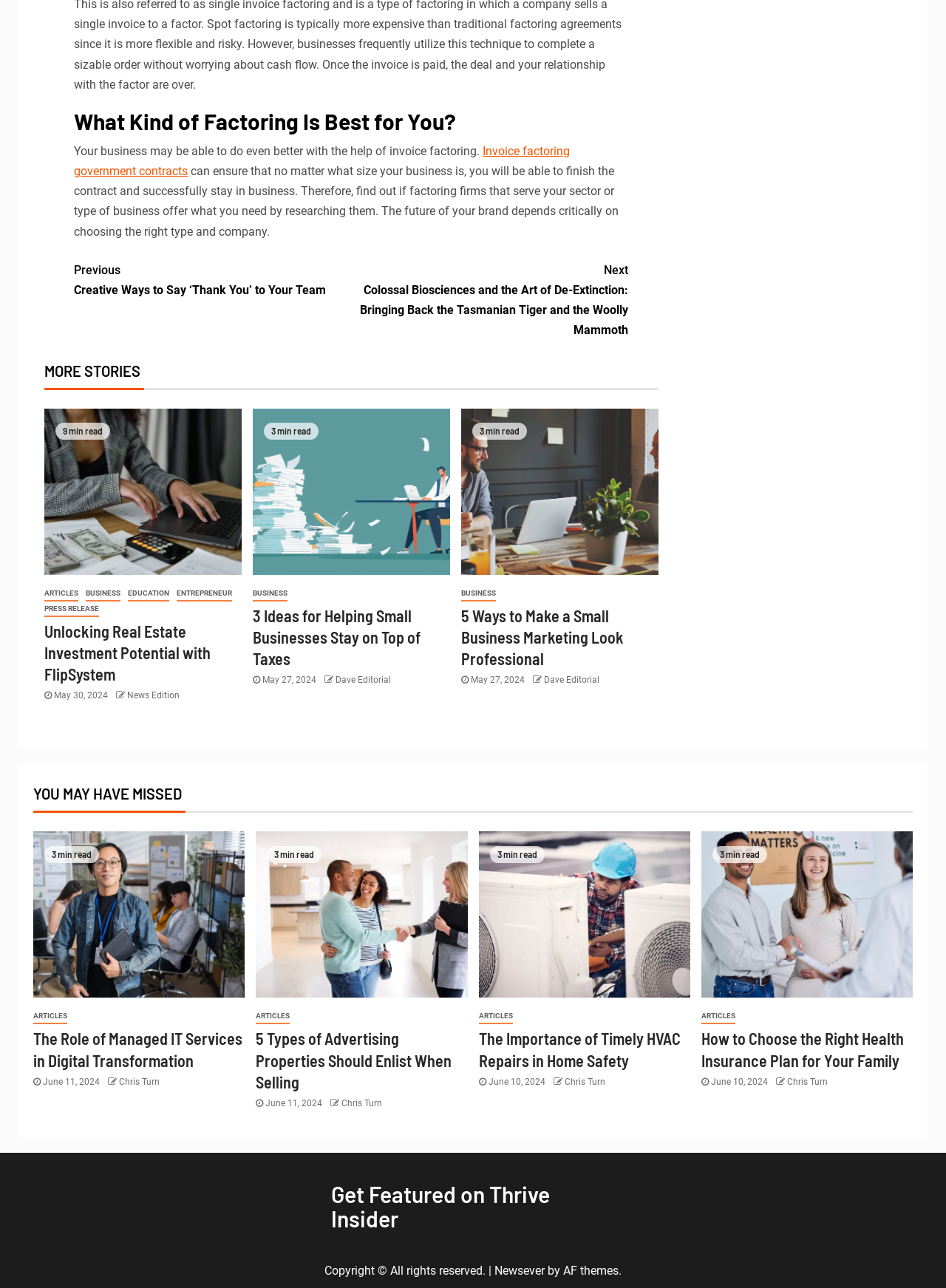Ascertain the bounding box coordinates for the UI element detailed here: "Business". The coordinates should be provided as [left, top, right, bottom] with each value being a float between 0 and 1.

[0.487, 0.455, 0.524, 0.467]